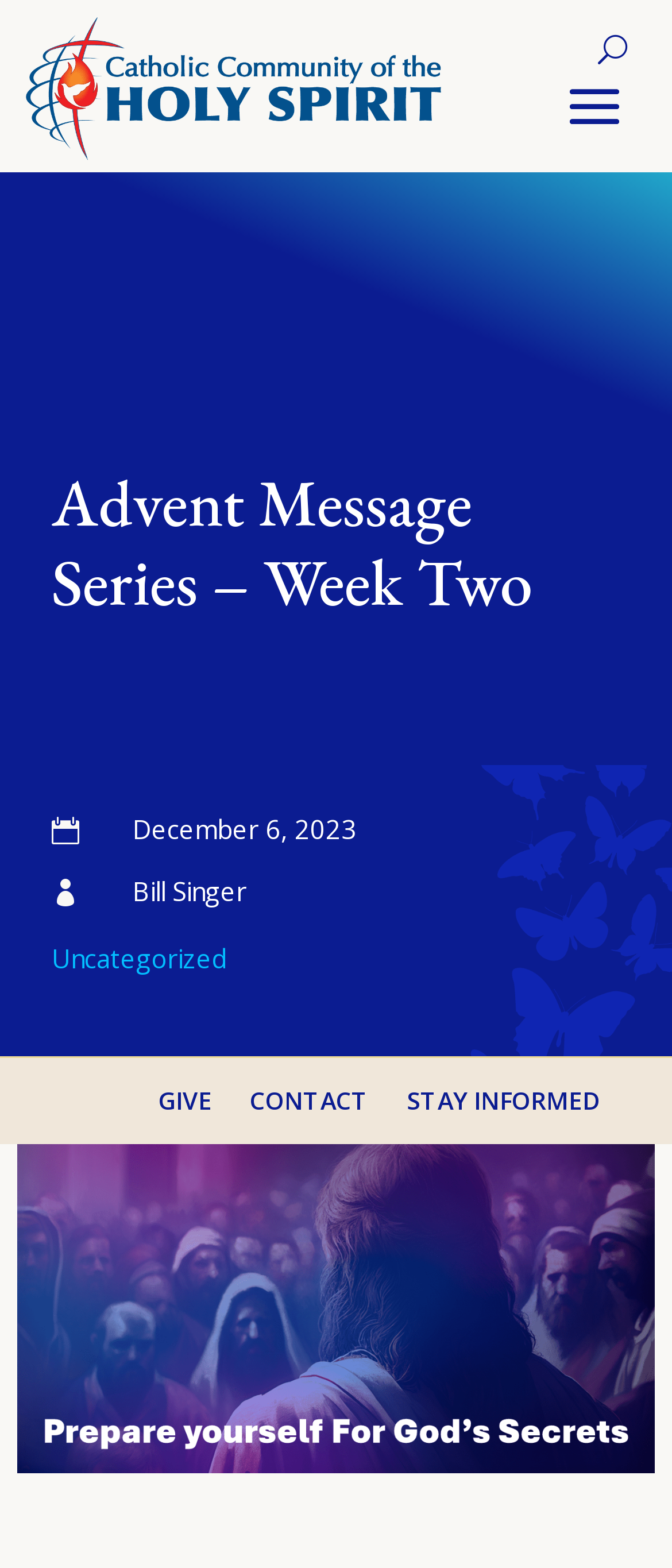How many links are there in the top navigation bar?
Observe the image and answer the question with a one-word or short phrase response.

3